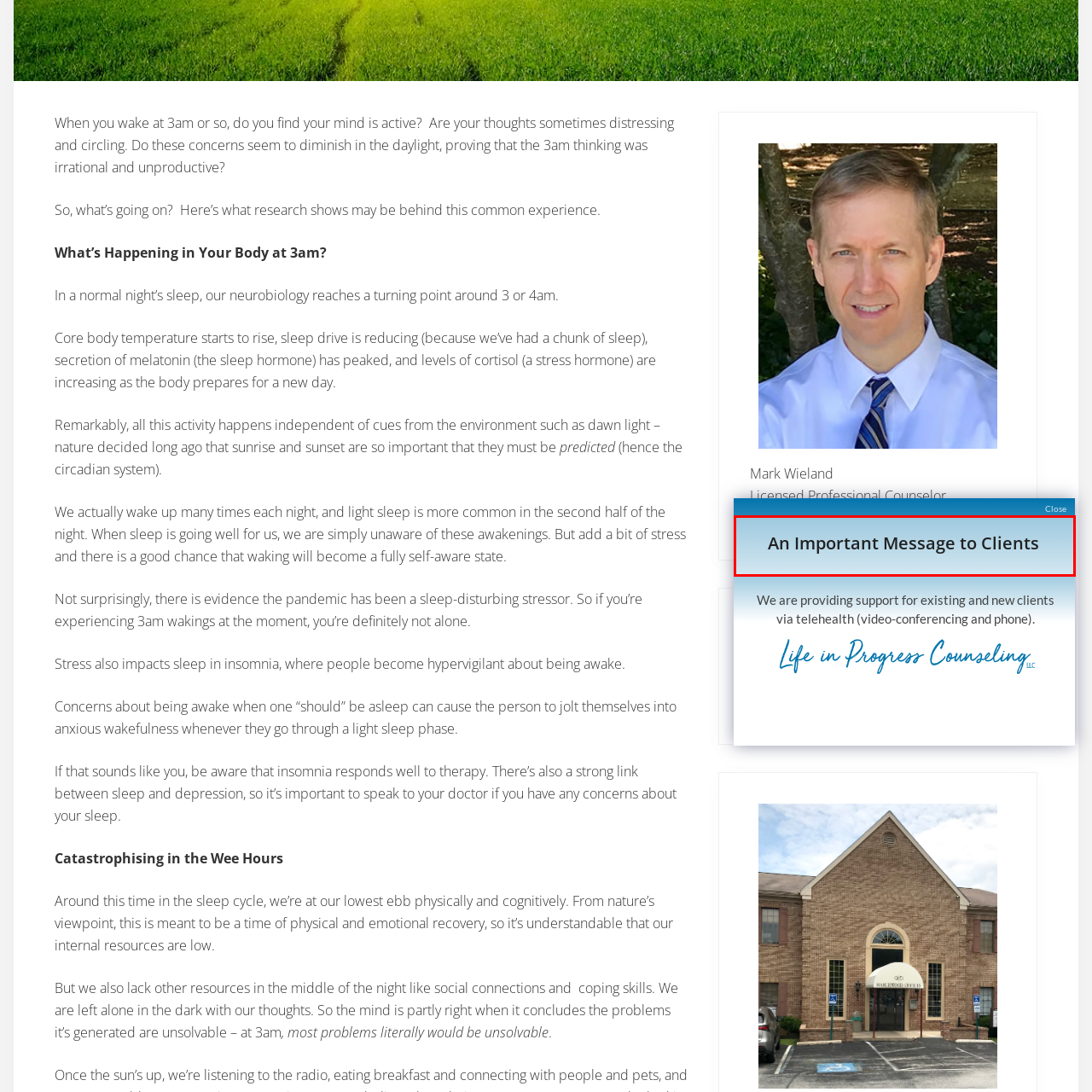Explain in detail what is depicted in the image enclosed by the red boundary.

The image features a prominent header that reads "An Important Message to Clients." This statement is likely part of a communication aimed at clients of a counseling practice, emphasizing significance and attention to the information that follows. The design combines a calming gradient background, transitioning from blue to lighter shades, which may evoke feelings of reassurance and support. This visual choice aligns with the counseling theme, fostering a sense of comfort and trust for clients accessing crucial updates or information.